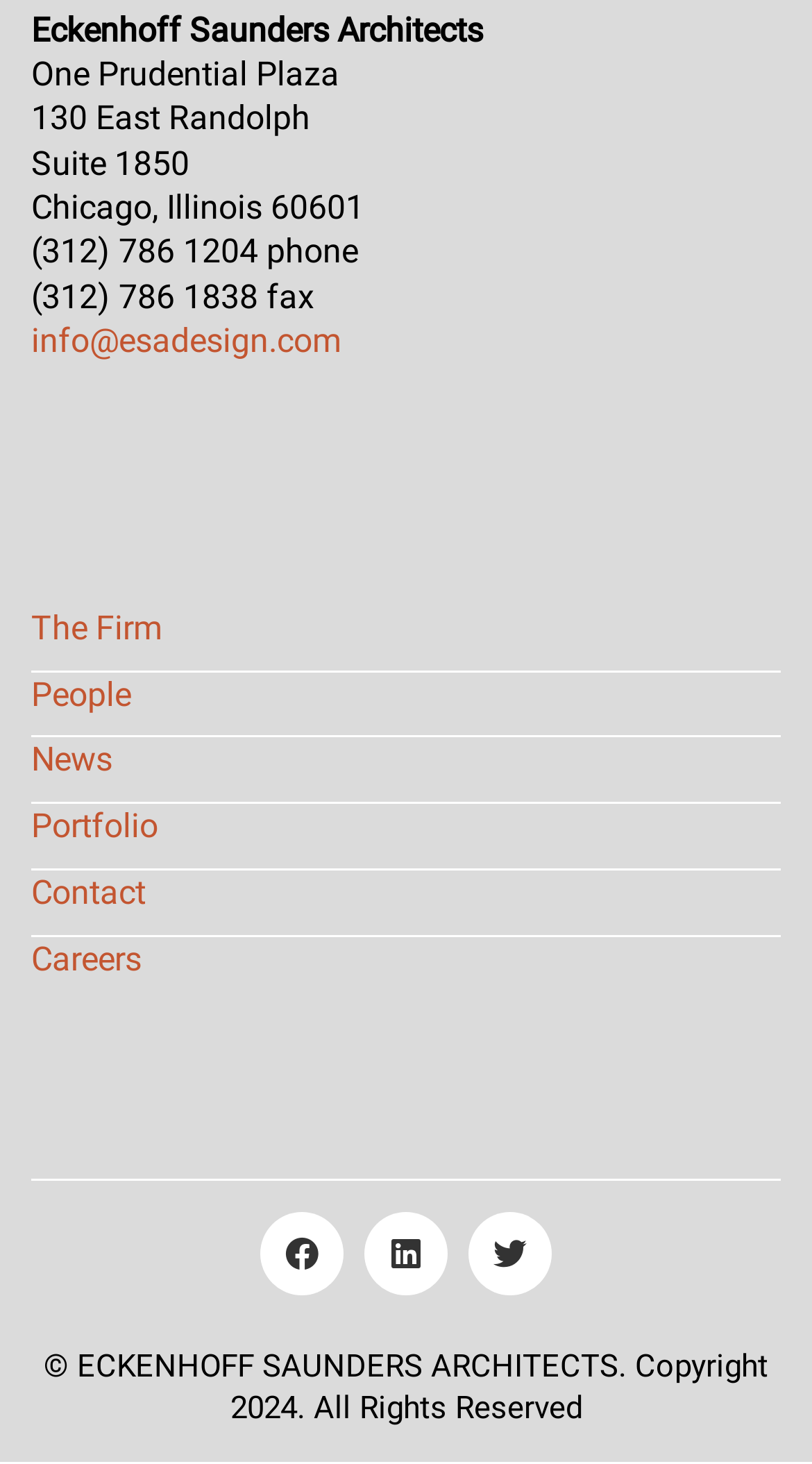Please specify the bounding box coordinates of the clickable region necessary for completing the following instruction: "follow the firm on Facebook". The coordinates must consist of four float numbers between 0 and 1, i.e., [left, top, right, bottom].

[0.321, 0.829, 0.423, 0.885]